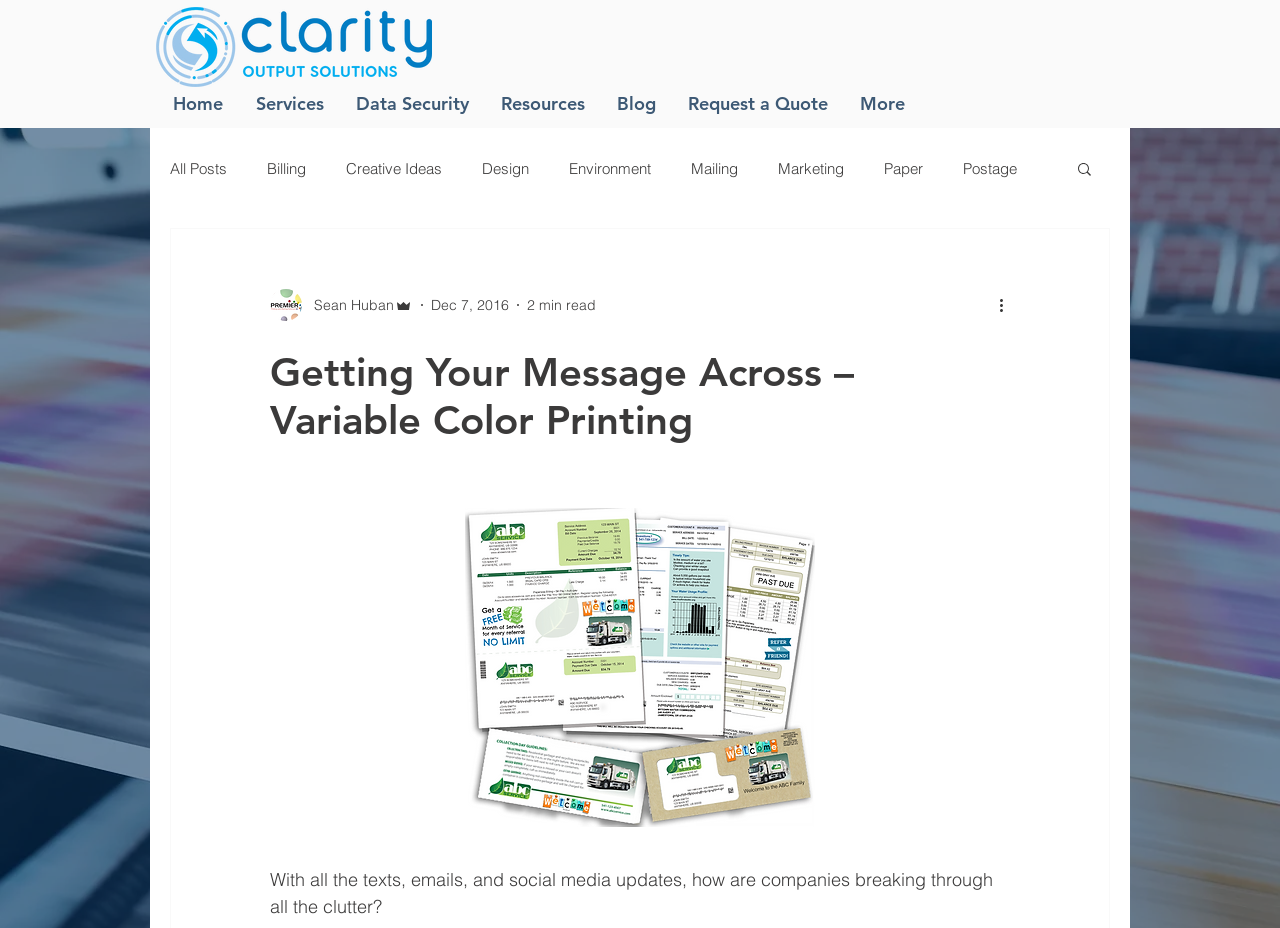Determine the bounding box coordinates of the clickable region to follow the instruction: "Go to the 'Blog' page".

[0.47, 0.092, 0.525, 0.131]